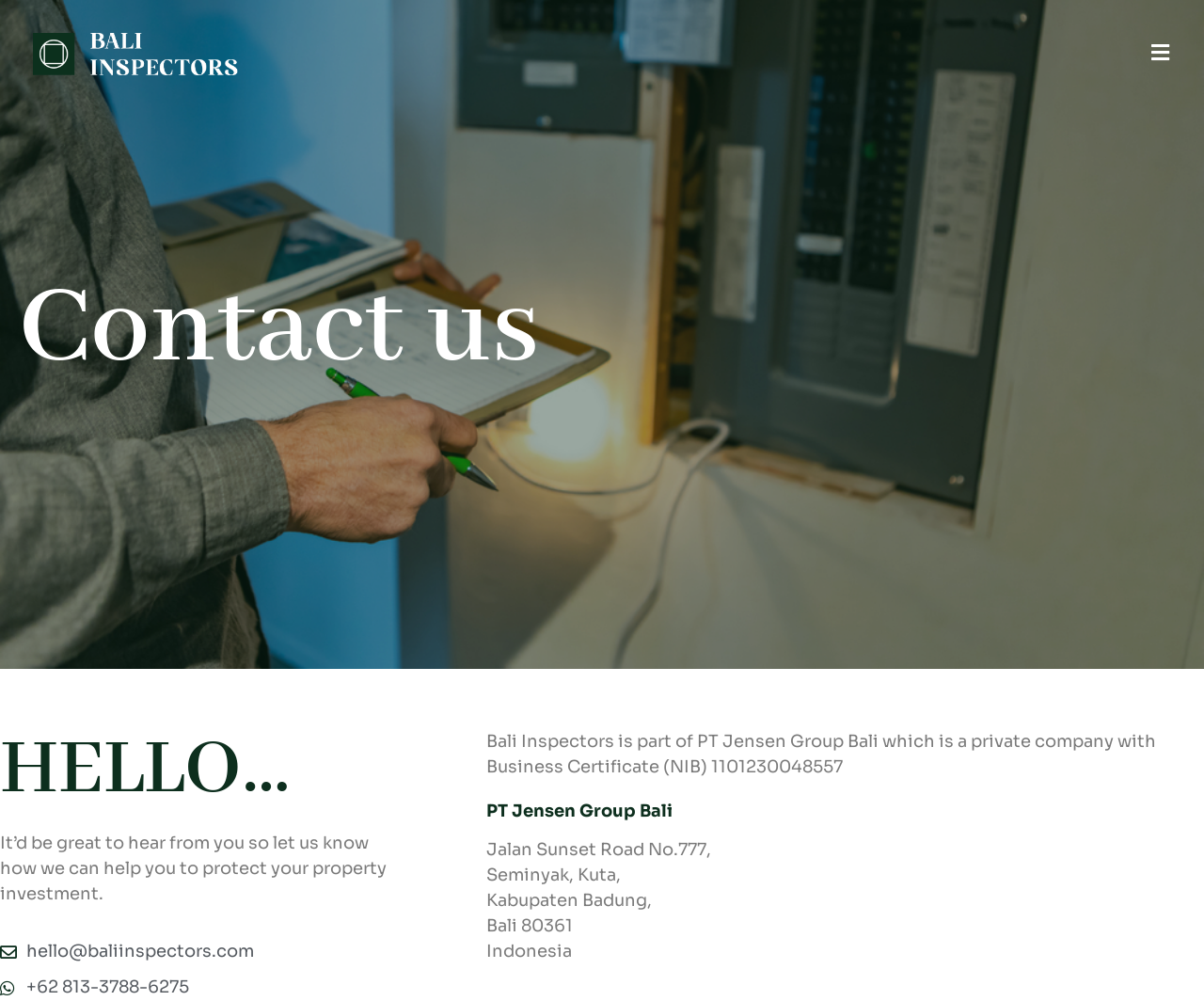Please look at the image and answer the question with a detailed explanation: What is the business certificate number?

I found the business certificate number by looking at the static text elements on the webpage, specifically the one that mentions 'Business Certificate (NIB)' which is likely to be followed by the certificate number.